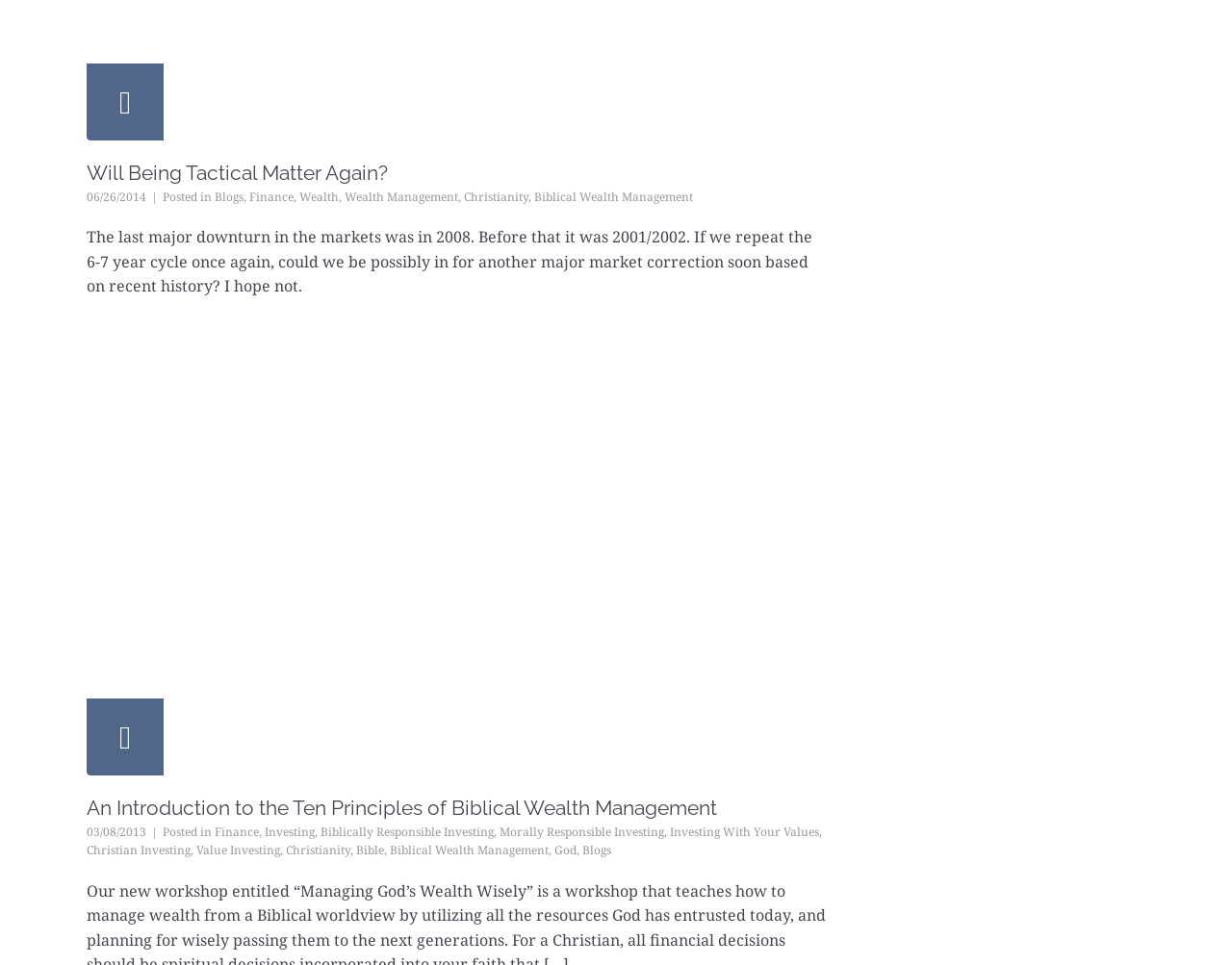What is the date of the latest article?
Based on the image, give a concise answer in the form of a single word or short phrase.

06/26/2014